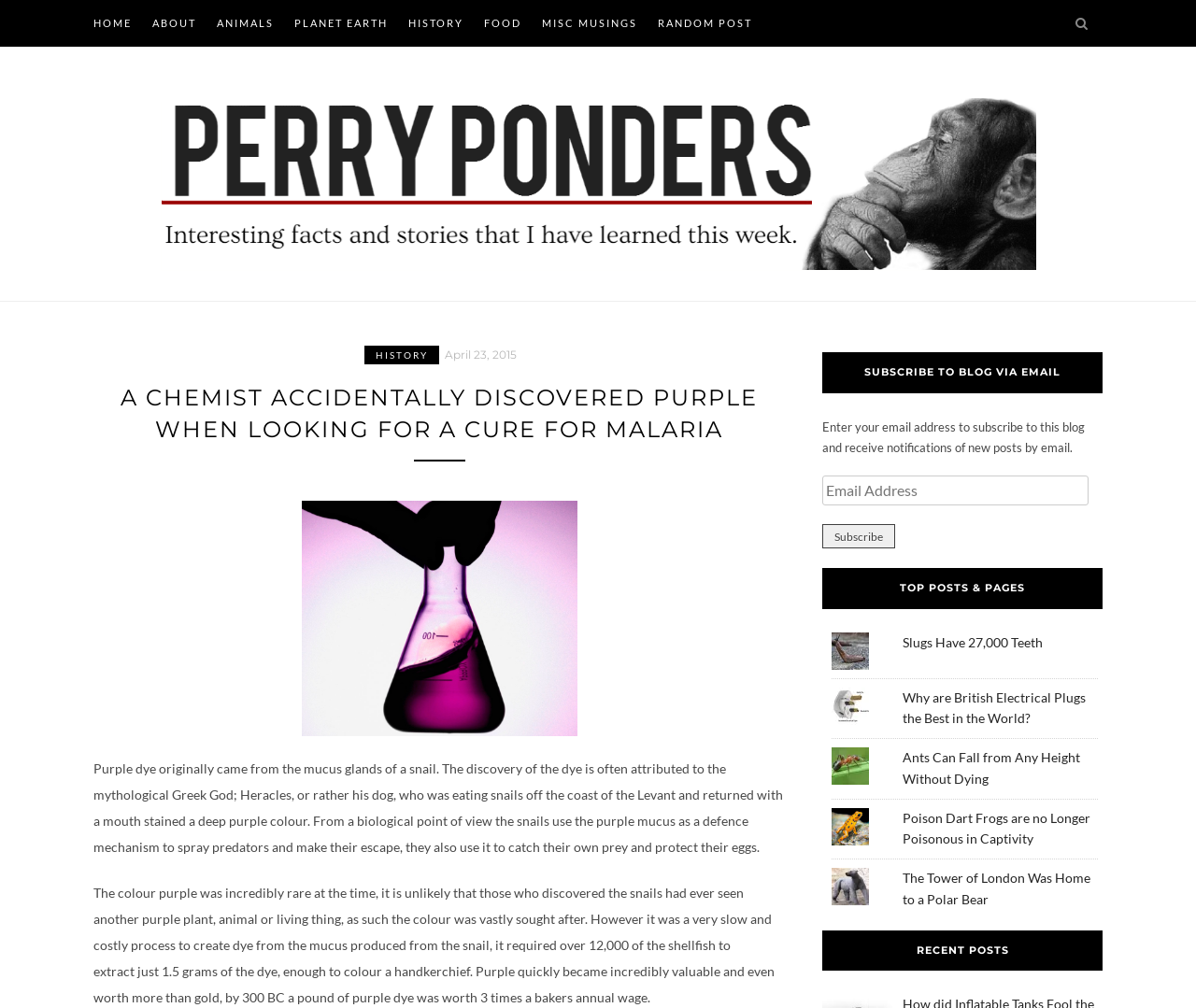Using the description "Random Post", predict the bounding box of the relevant HTML element.

[0.55, 0.0, 0.629, 0.046]